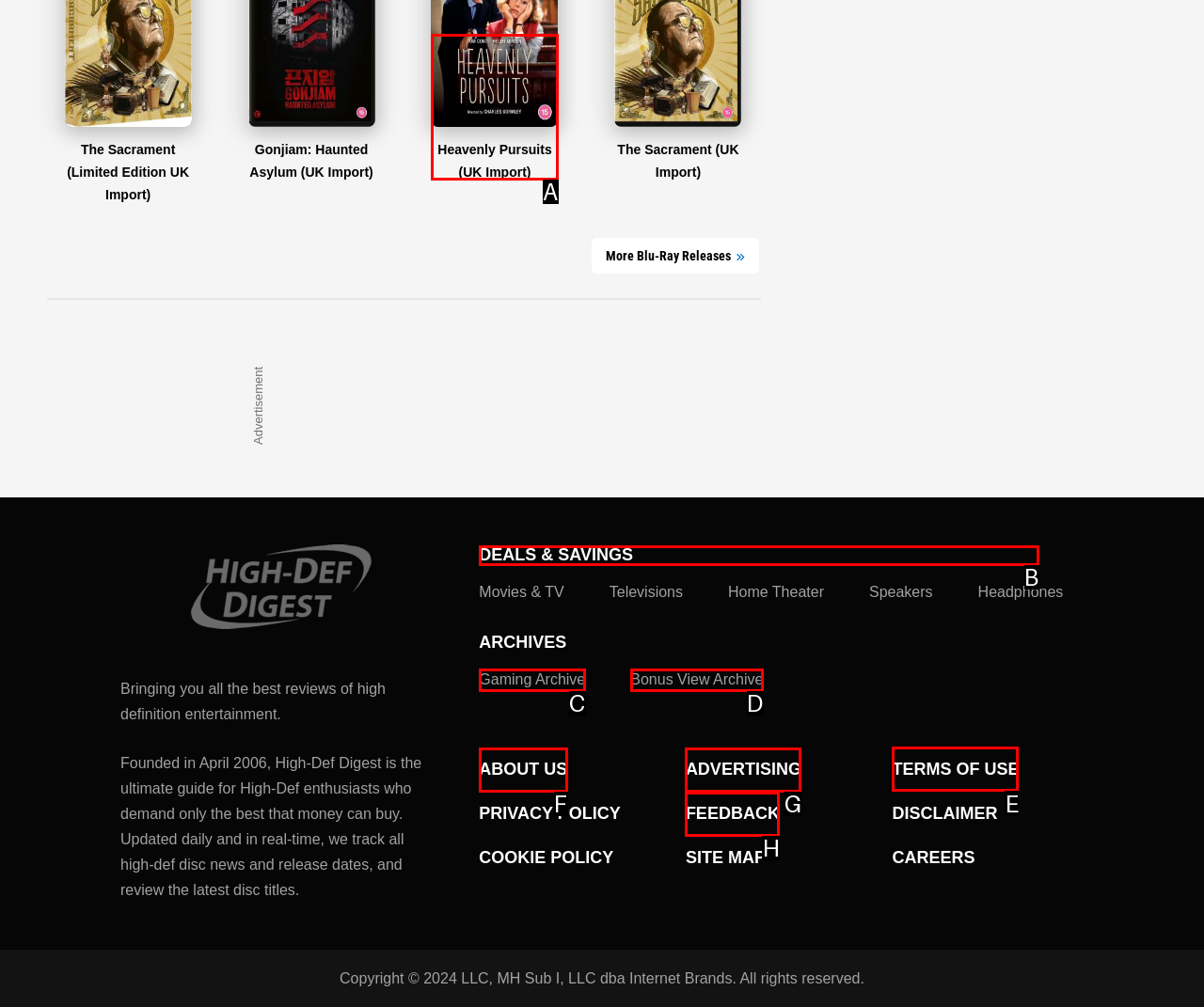Specify the letter of the UI element that should be clicked to achieve the following: Learn about the website's terms of use
Provide the corresponding letter from the choices given.

E